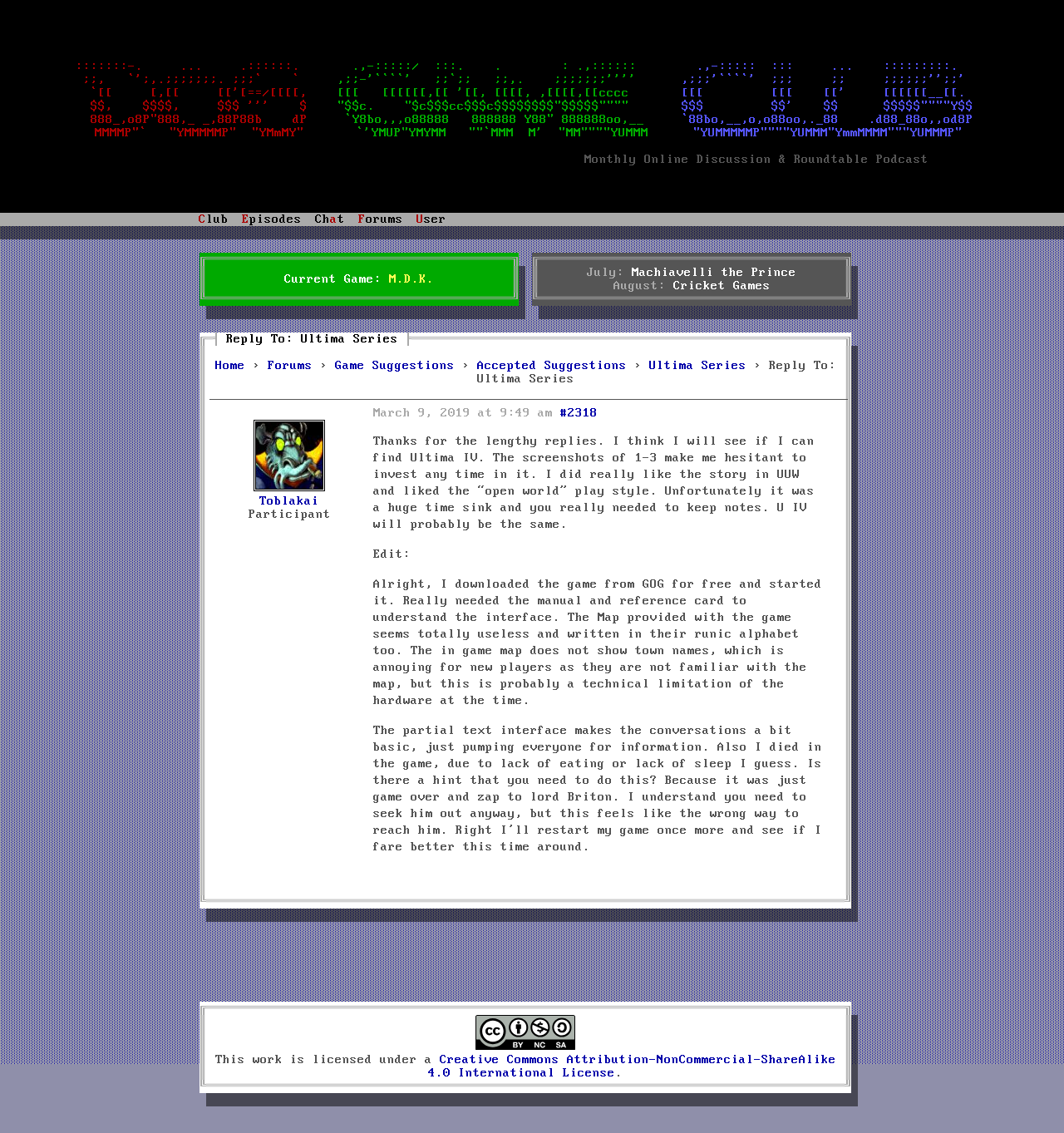Provide the bounding box coordinates for the area that should be clicked to complete the instruction: "Check the 'Cricket Games' link".

[0.632, 0.247, 0.724, 0.258]